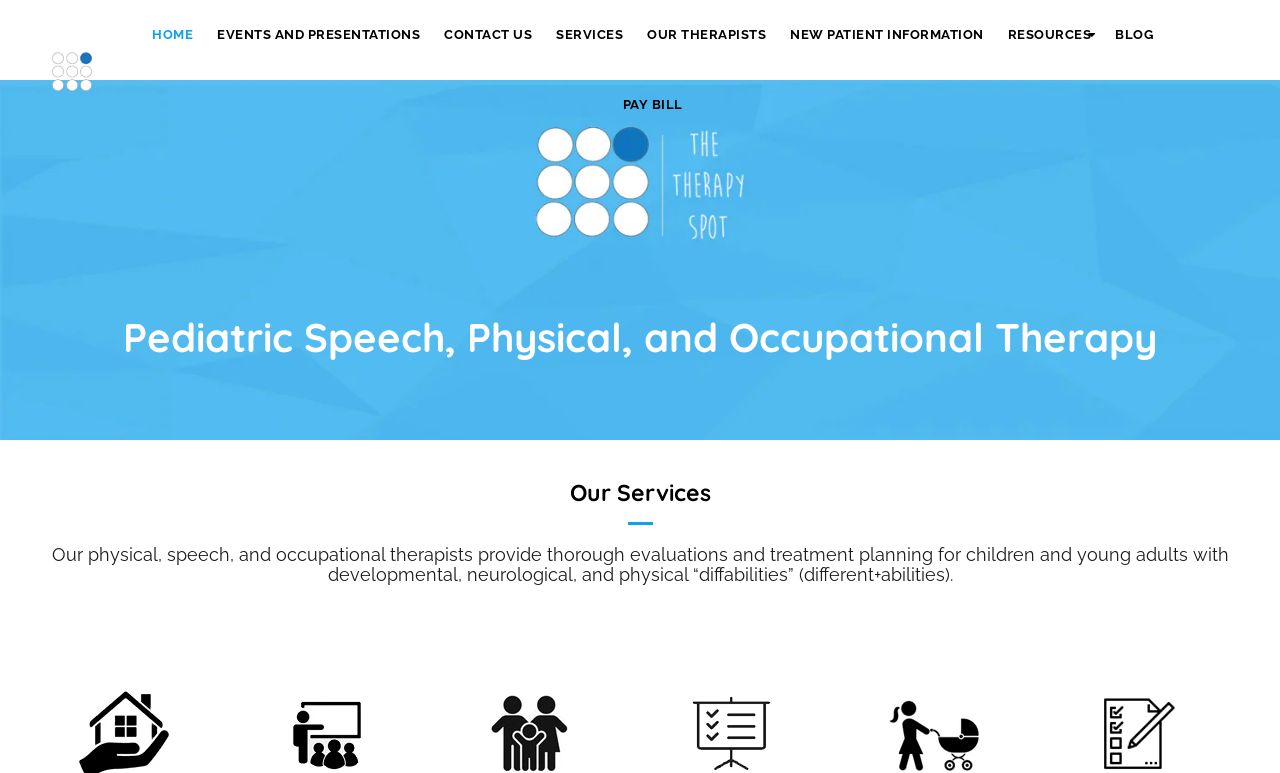Please specify the bounding box coordinates of the clickable region necessary for completing the following instruction: "Read the BLOG". The coordinates must consist of four float numbers between 0 and 1, i.e., [left, top, right, bottom].

[0.863, 0.0, 0.909, 0.091]